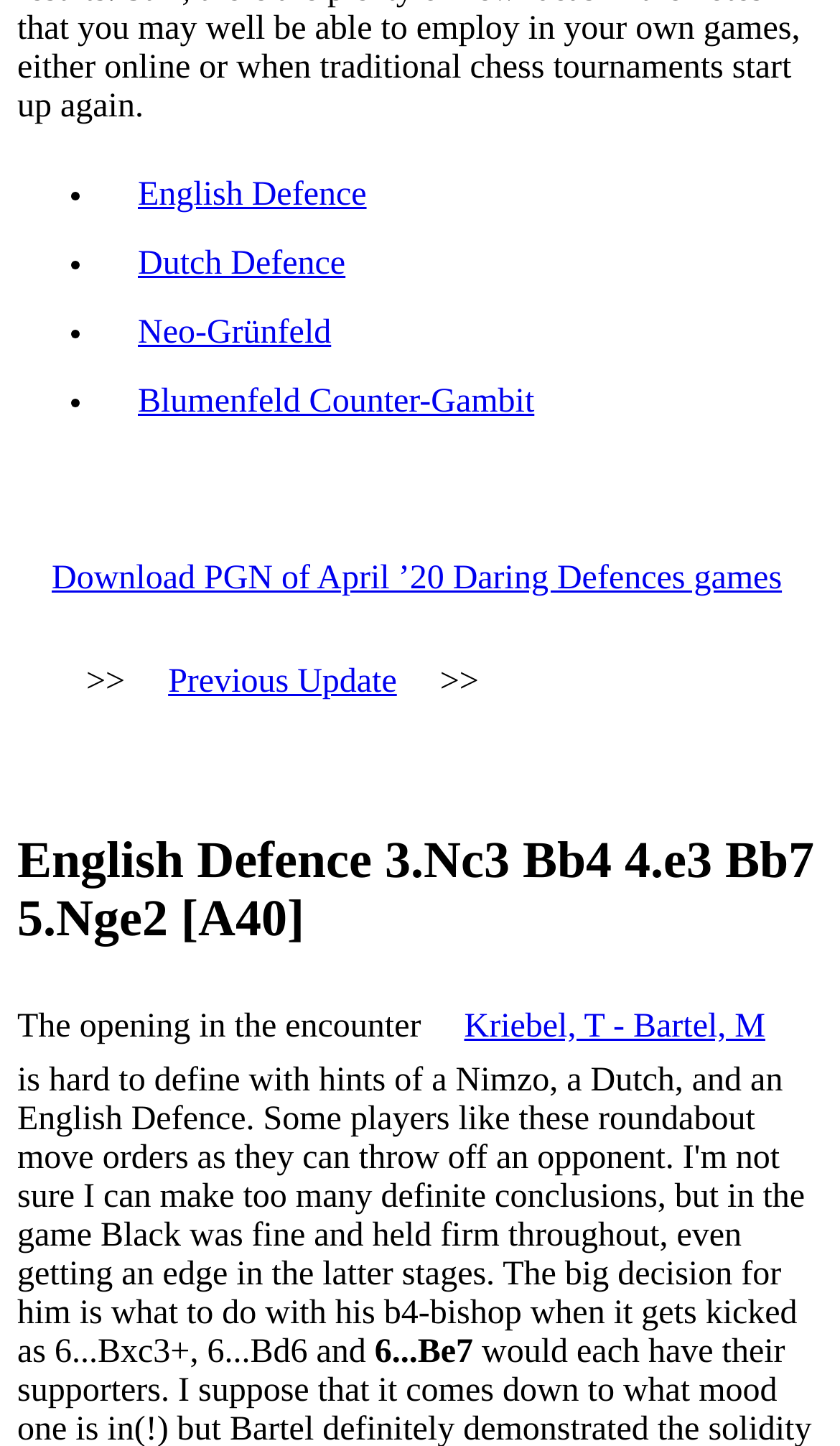From the webpage screenshot, predict the bounding box of the UI element that matches this description: "Neo-Grünfeld".

[0.123, 0.194, 0.435, 0.267]